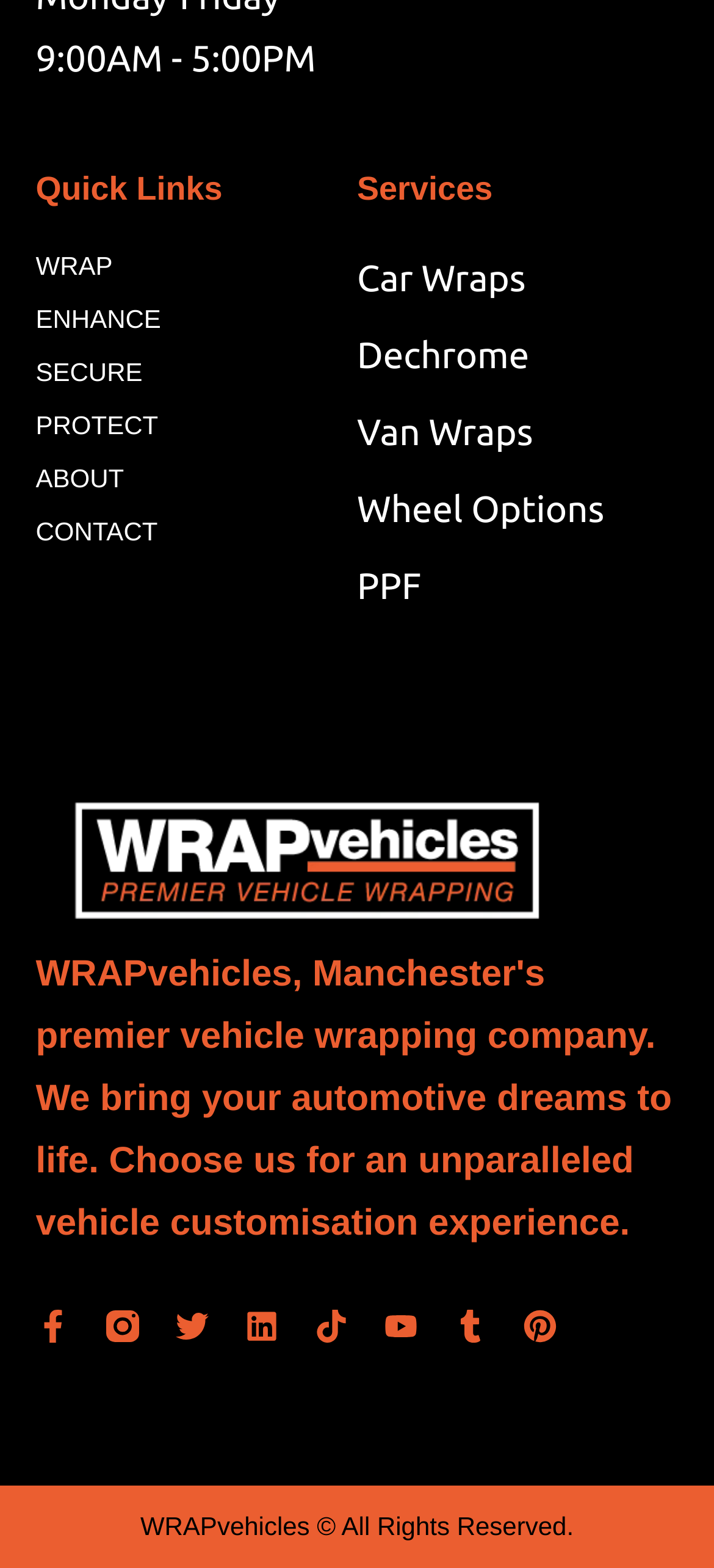Please find the bounding box coordinates of the element's region to be clicked to carry out this instruction: "Get Osun State Polytechnic post UTME screening schedule".

None